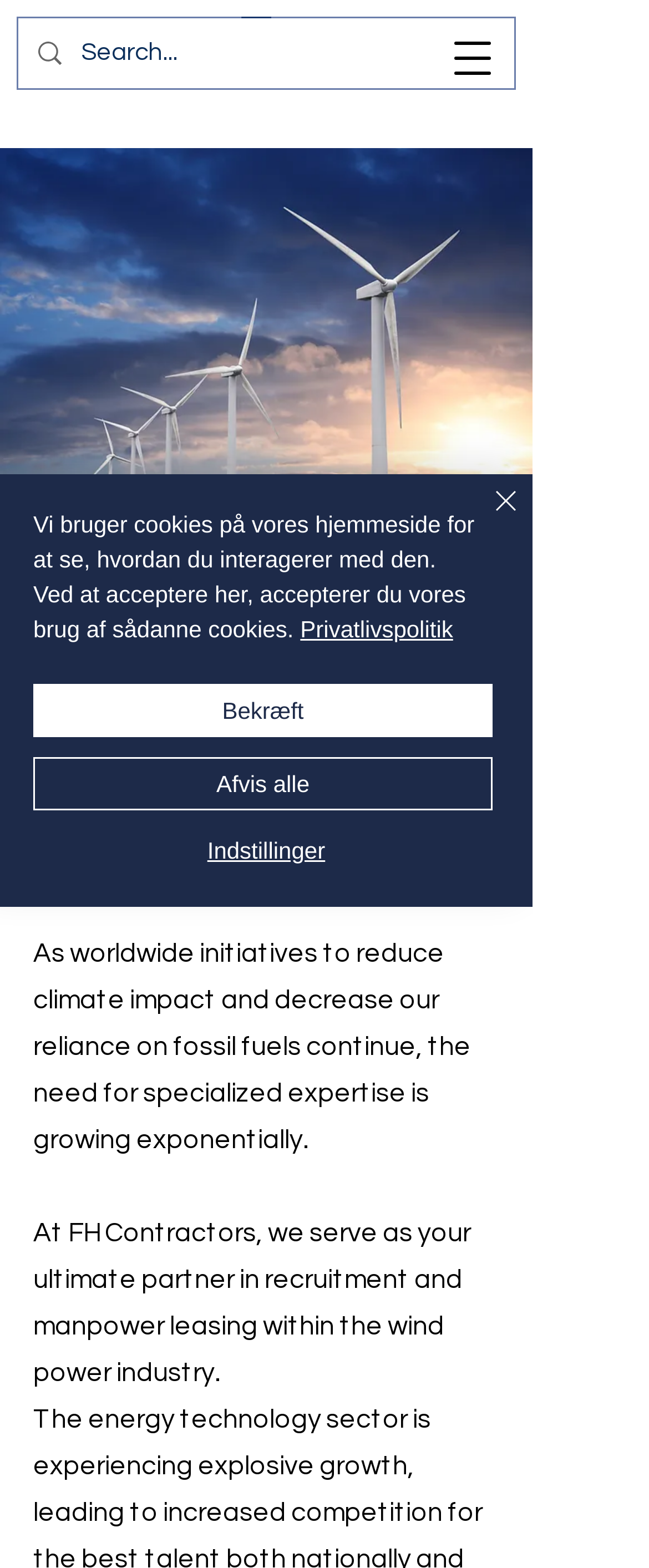Using the element description: "aria-label="Open navigation menu"", determine the bounding box coordinates. The coordinates should be in the format [left, top, right, bottom], with values between 0 and 1.

[0.664, 0.011, 0.792, 0.064]